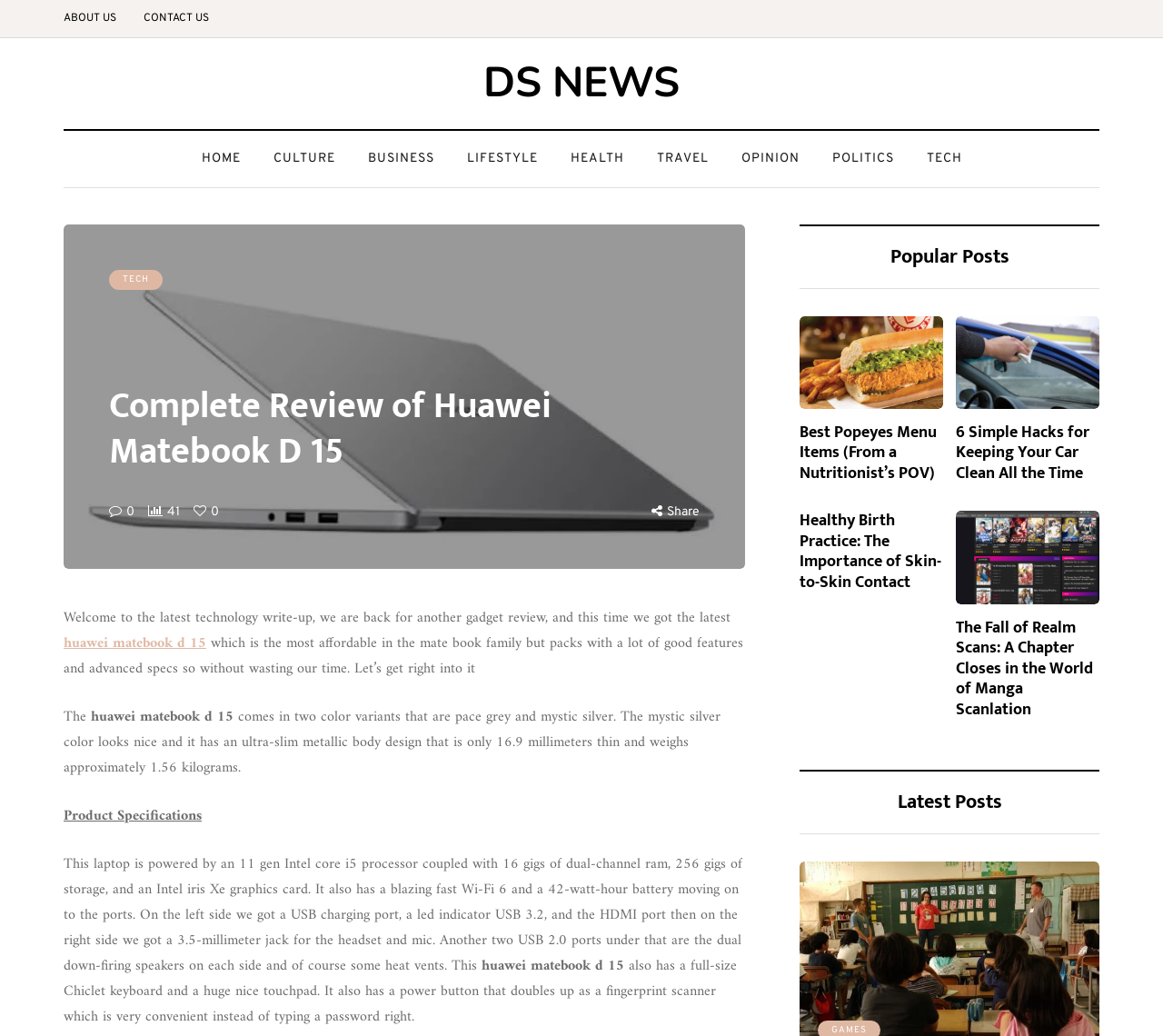Identify the bounding box coordinates of the section that should be clicked to achieve the task described: "Click on ABOUT US".

[0.055, 0.0, 0.112, 0.036]